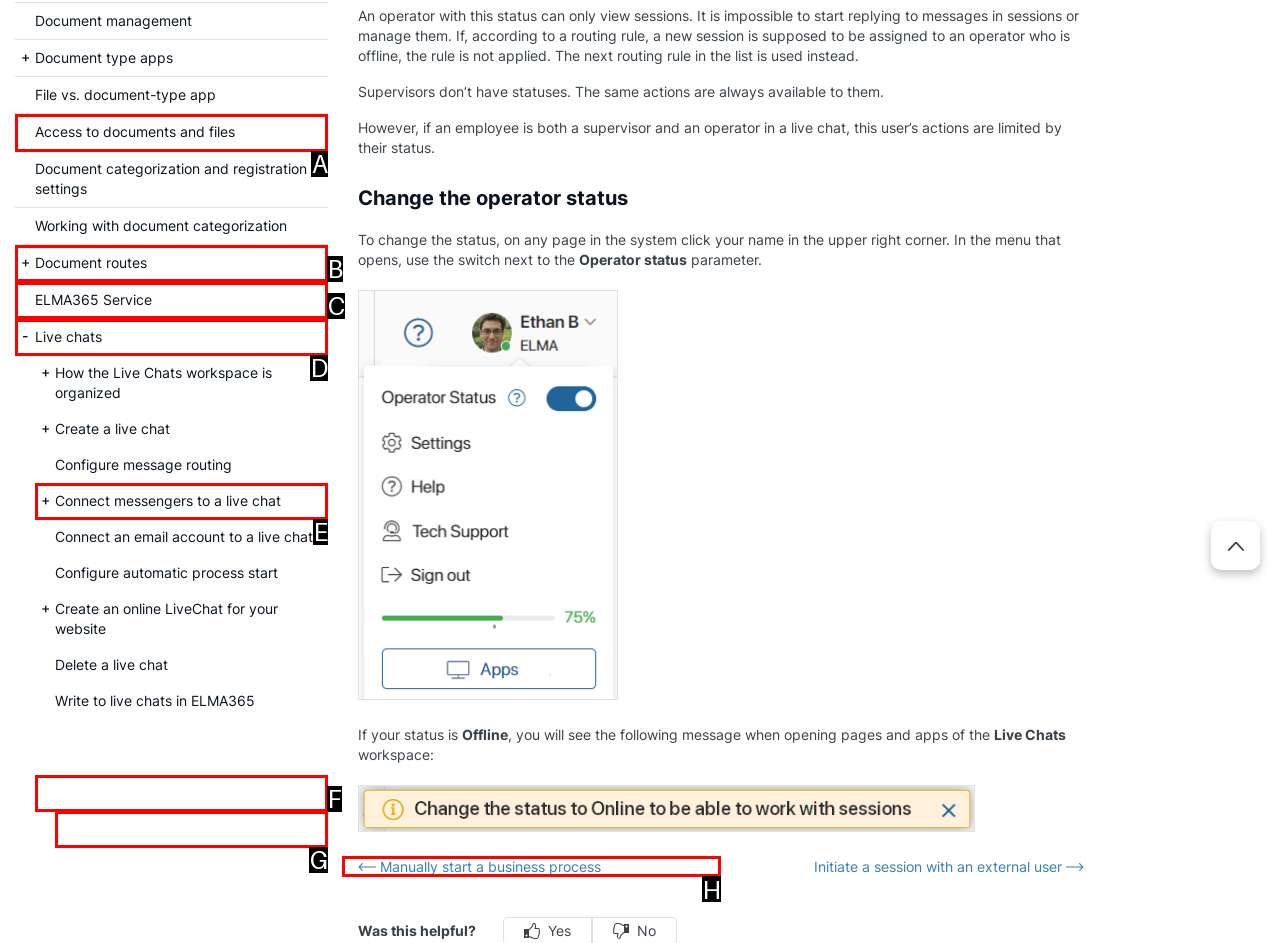Select the HTML element that fits the following description: Manually start a business process
Provide the letter of the matching option.

G